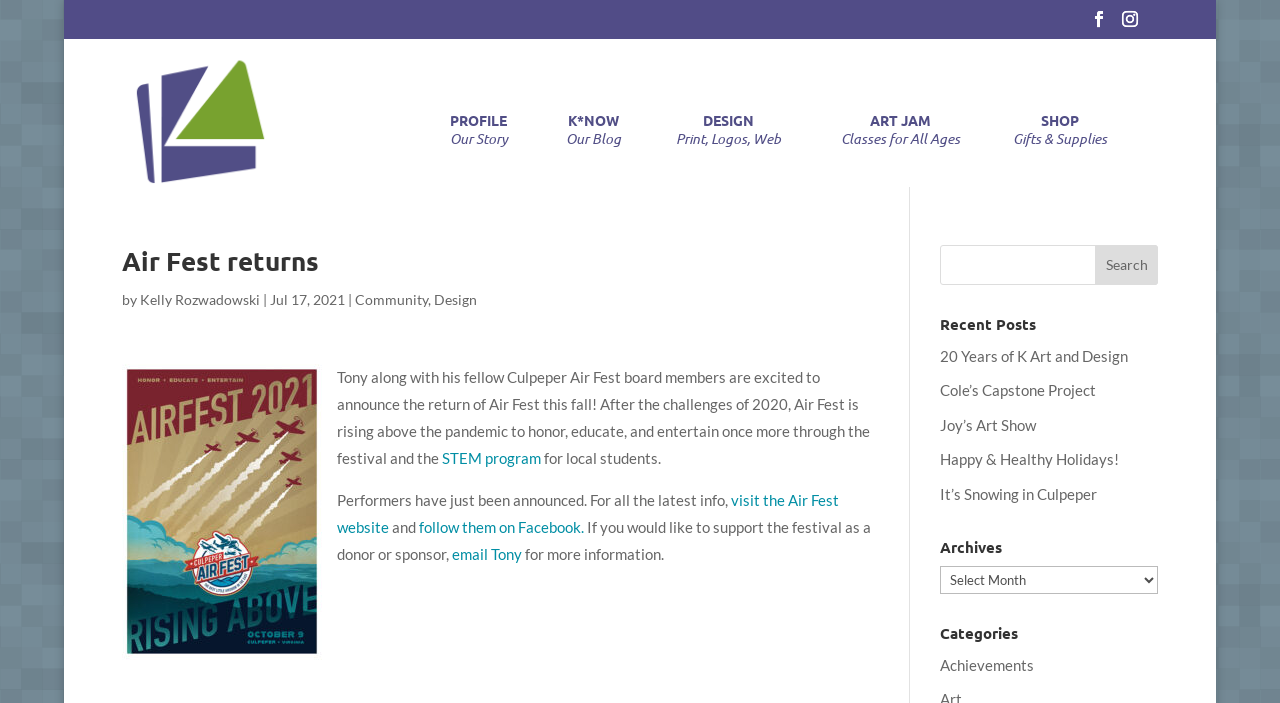Provide an in-depth description of the elements and layout of the webpage.

The webpage is about Air Fest, a festival that is returning this fall after the challenges of 2020. At the top of the page, there are several links to social media platforms, including Facebook, Twitter, and Instagram, represented by icons. Next to these links is the logo of K Art and Design, Inc., which is an image with a link to the company's profile.

Below the logo, there are several navigation links, including "PROFILE", "K*NOW", "DESIGN", "ART JAM", and "SHOP". These links are arranged horizontally across the page.

The main content of the page is an article about the return of Air Fest. The article has a heading "Air Fest returns" and is written by Kelly Rozwadowski. The article announces the return of Air Fest and mentions that it will honor, educate, and entertain through the festival and its STEM program for local students. There are also links to the Air Fest website and Facebook page.

To the right of the article, there is a search bar with a textbox and a "Search" button. Below the search bar, there are several links to recent posts, including "20 Years of K Art and Design", "Cole’s Capstone Project", and "Joy’s Art Show". Further down, there are headings for "Archives" and "Categories", with links to specific archives and categories.

Overall, the page has a clean and organized layout, with clear headings and concise text. There are several images and icons on the page, including the K Art and Design logo and social media icons.